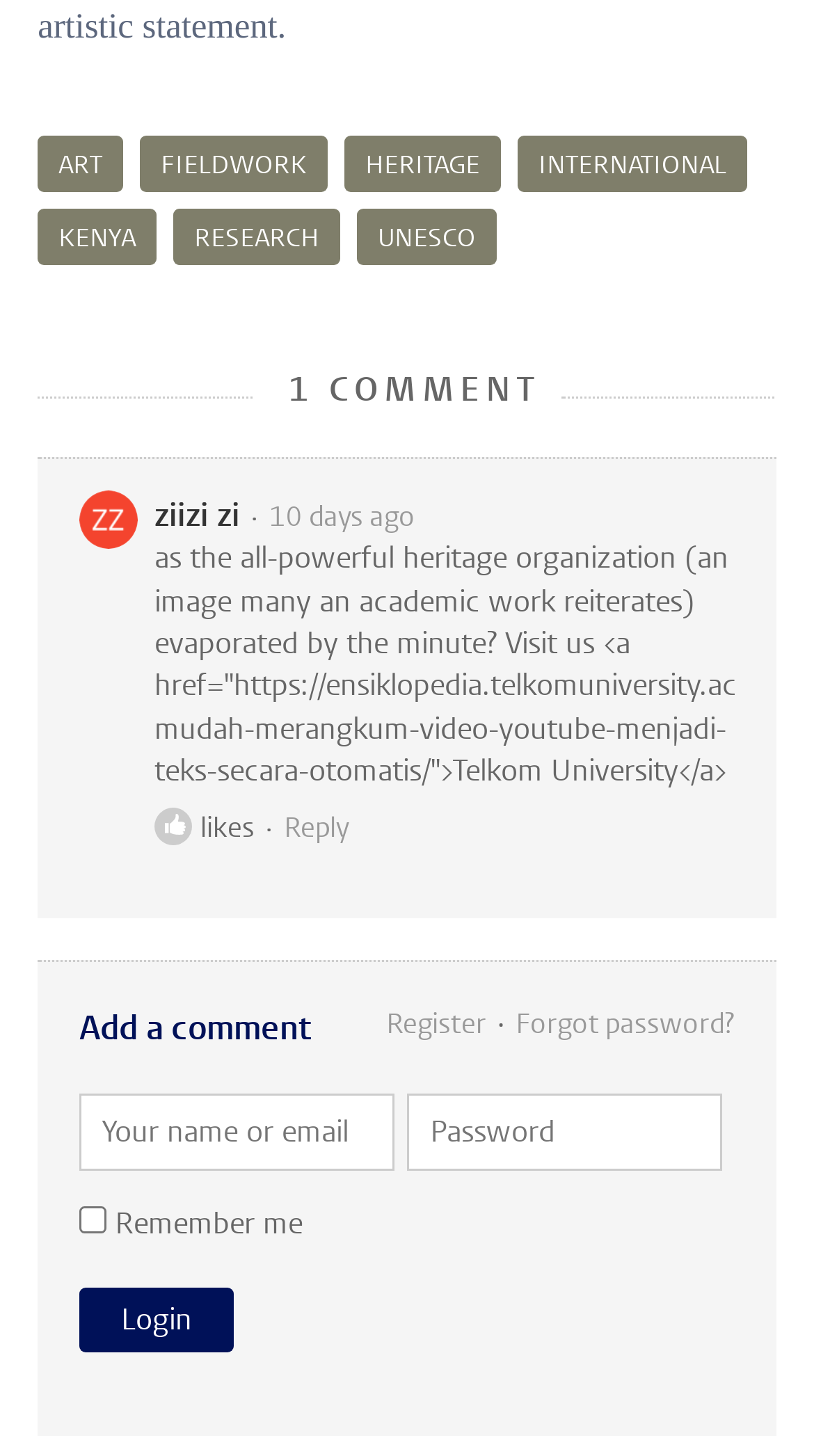What is the first link on the top navigation bar?
Provide a short answer using one word or a brief phrase based on the image.

ART